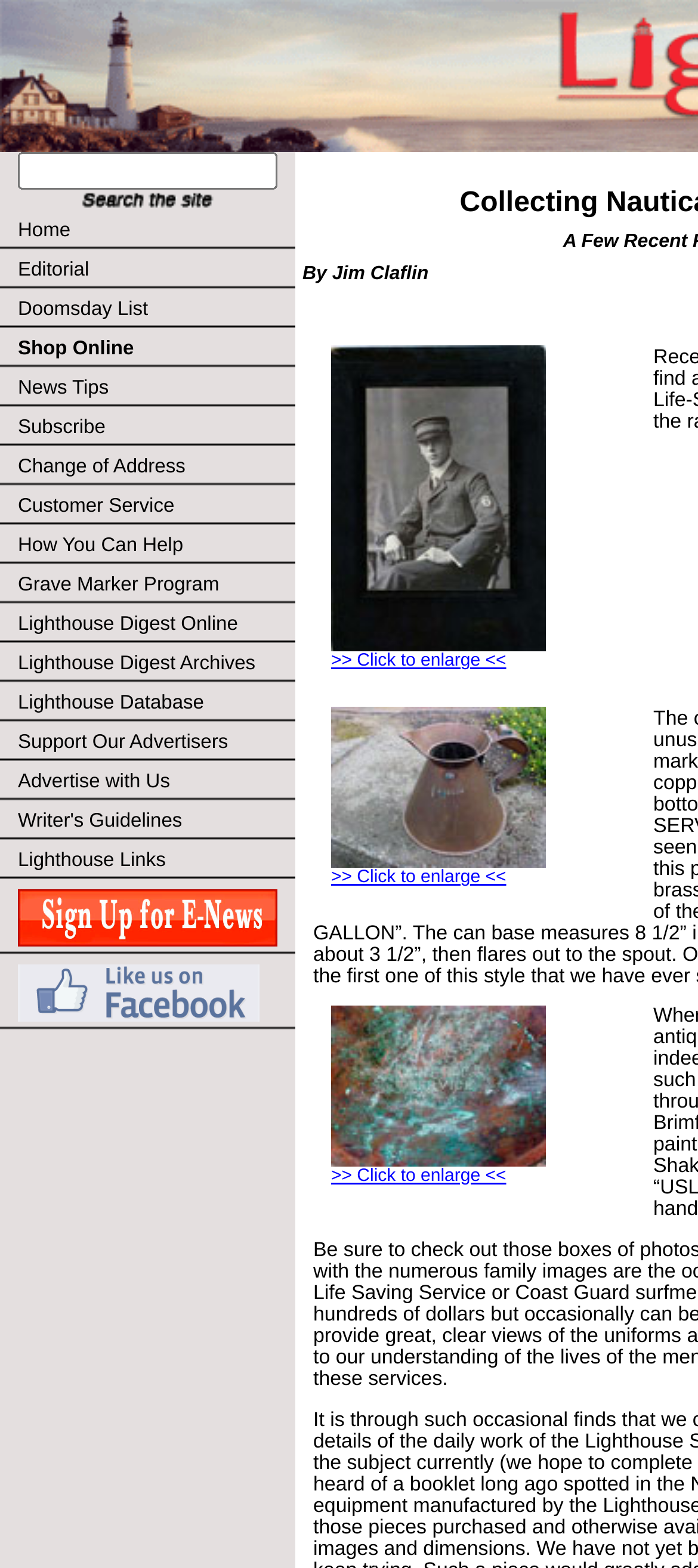Detail the various sections and features present on the webpage.

This webpage is about Lighthouses and Lighthouse Digest, with a focus on collecting nautical antiques. At the top, there is a search bar with a textbox and a "Search" button. Below the search bar, there is a row of links to various sections of the website, including "Home", "Editorial", "Doomsday List", "Shop Online", and others. 

To the right of the links, there are three tables, each containing an image with a link to enlarge it. The images are positioned vertically, with the top one near the middle of the page, the second one below it, and the third one at the bottom. Each image has a link to "Click to enlarge" below it.

The overall layout of the page is organized, with clear sections and a focus on providing links to various resources and features related to lighthouses and nautical antiques.